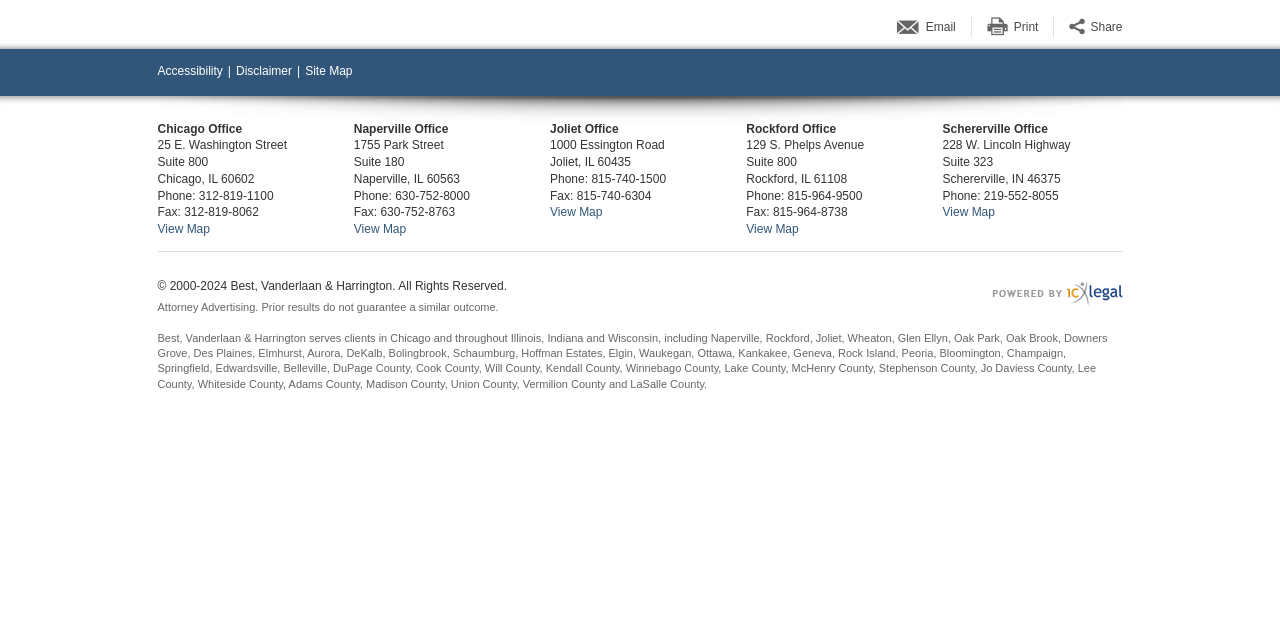Based on the element description Email, identify the bounding box coordinates for the UI element. The coordinates should be in the format (top-left x, top-left y, bottom-right x, bottom-right y) and within the 0 to 1 range.

[0.723, 0.03, 0.747, 0.052]